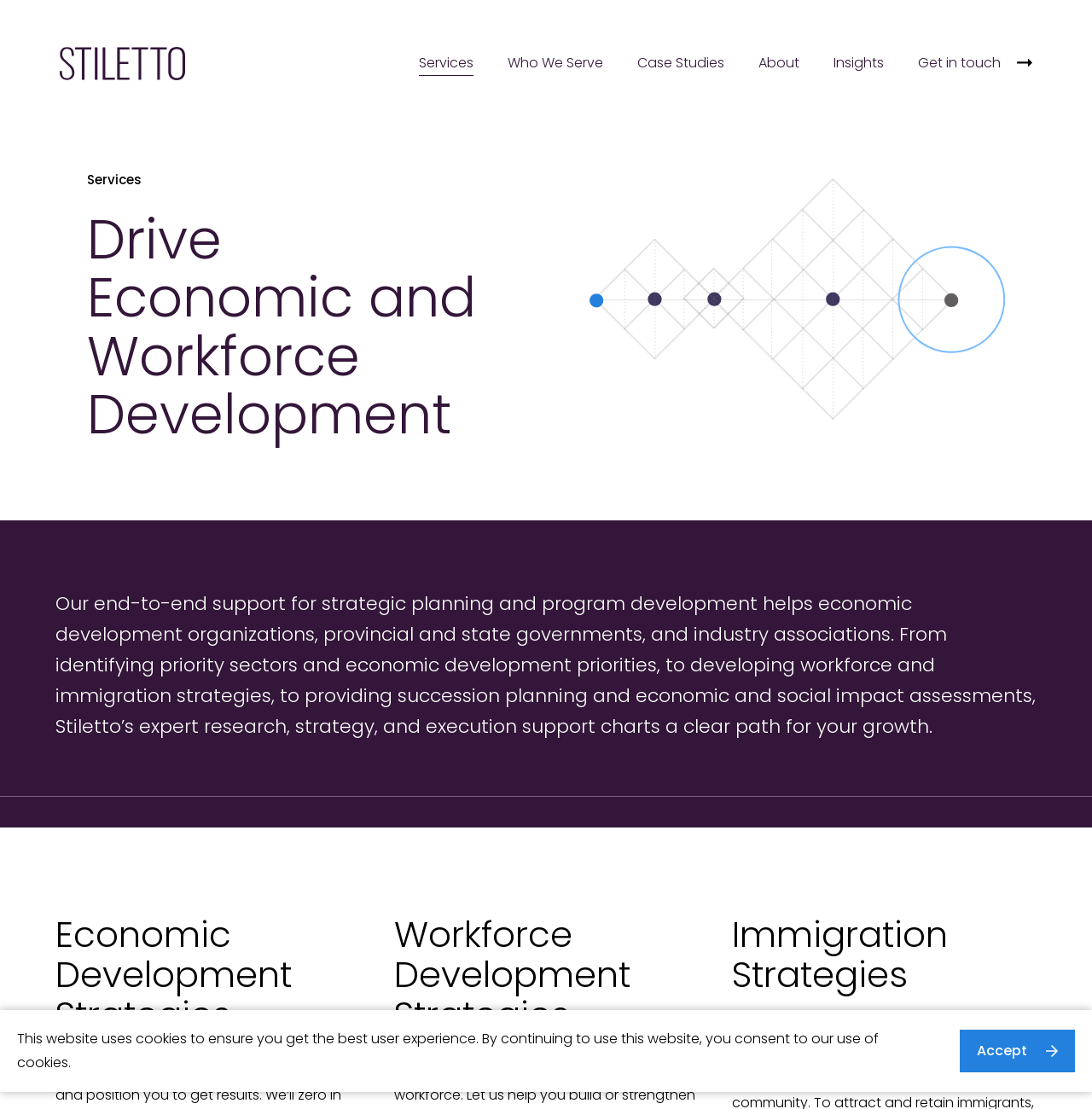Identify and provide the title of the webpage.

Drive Economic and Workforce Development